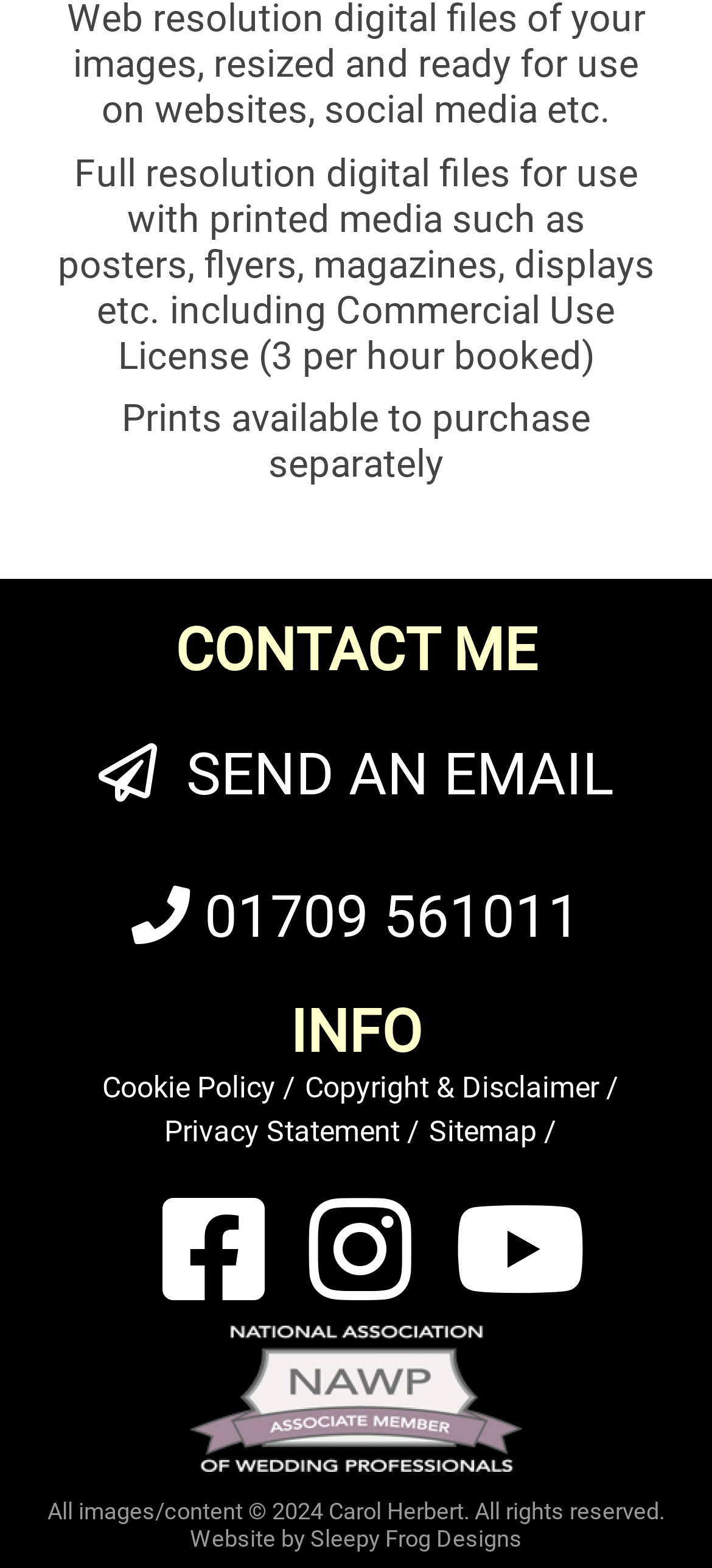Please determine the bounding box coordinates of the section I need to click to accomplish this instruction: "Send an email".

[0.262, 0.472, 0.862, 0.516]